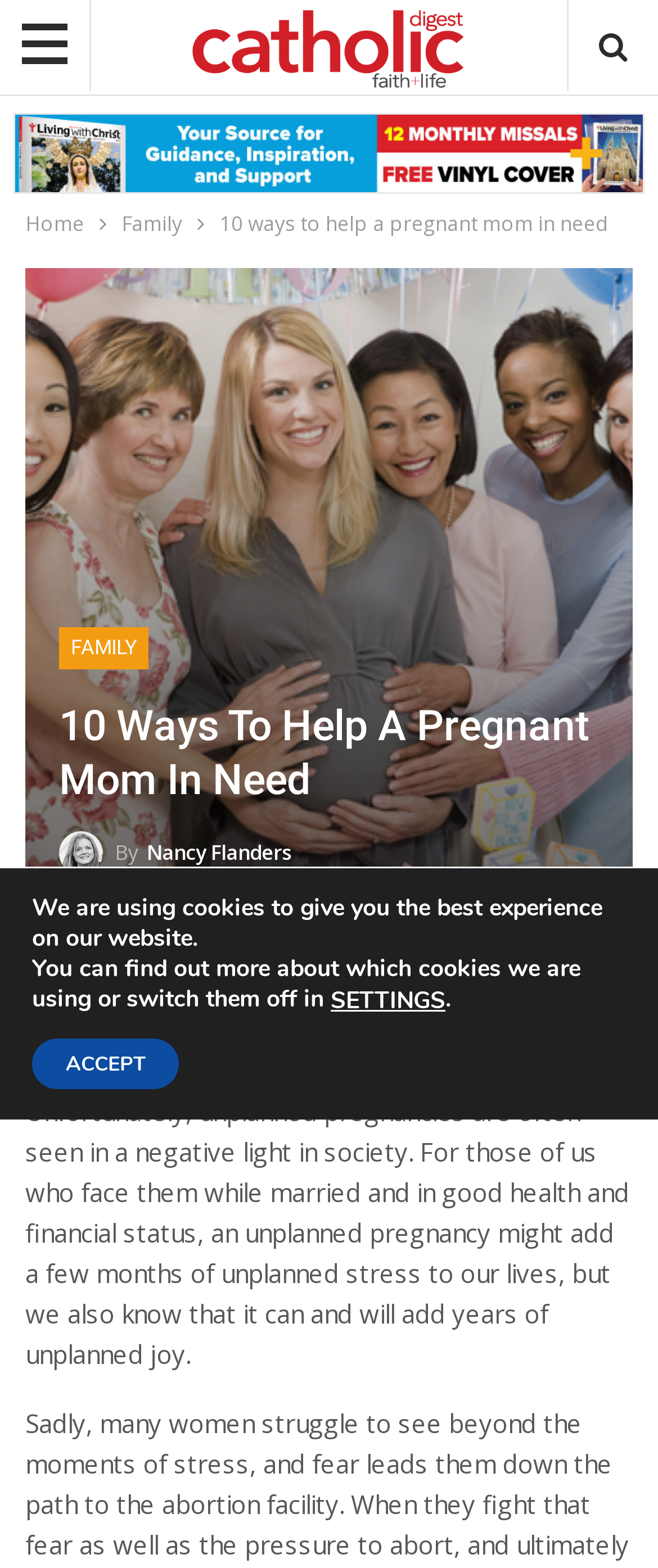Who is the author of the article?
Using the information from the image, provide a comprehensive answer to the question.

The author of the article is mentioned below the title of the article, where it says 'By Nancy Flanders'.